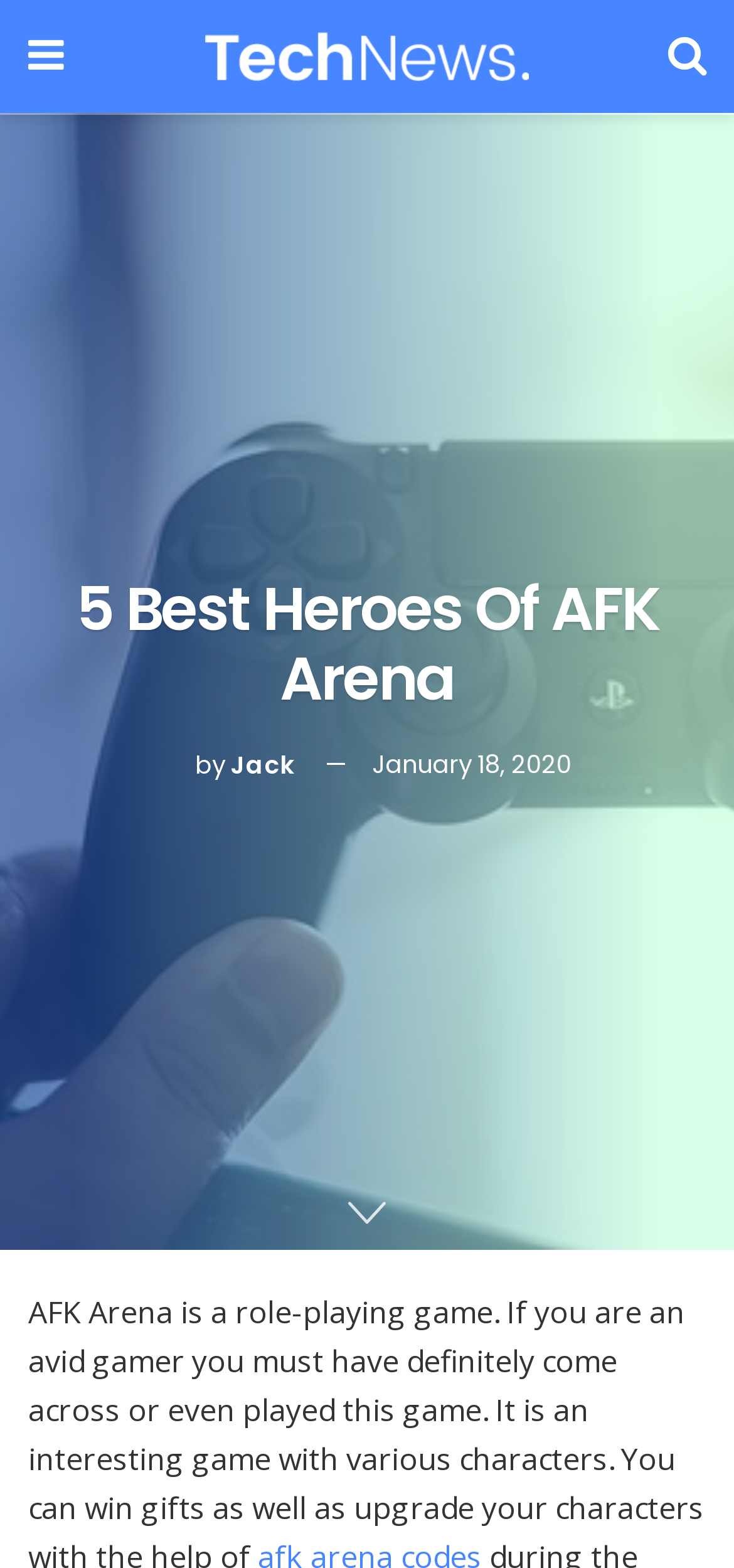Create a detailed summary of all the visual and textual information on the webpage.

The webpage is about the role-playing game AFK Arena, specifically focusing on the 5 best heroes in the game. At the top left corner, there is a link with a caret icon, and at the top right corner, there is another link with a search icon. Below these links, there is a heading that reads "5 Best Heroes Of AFK Arena" spanning across the top section of the page.

On the left side of the page, there is an image of a hero named Jack, accompanied by a text "by" and a link to the author's name, Jack. To the right of the image, there is a link to the date "January 18, 2020". There is also a link with the text "Save Bats" at the top center of the page, which has an associated image with the same name.